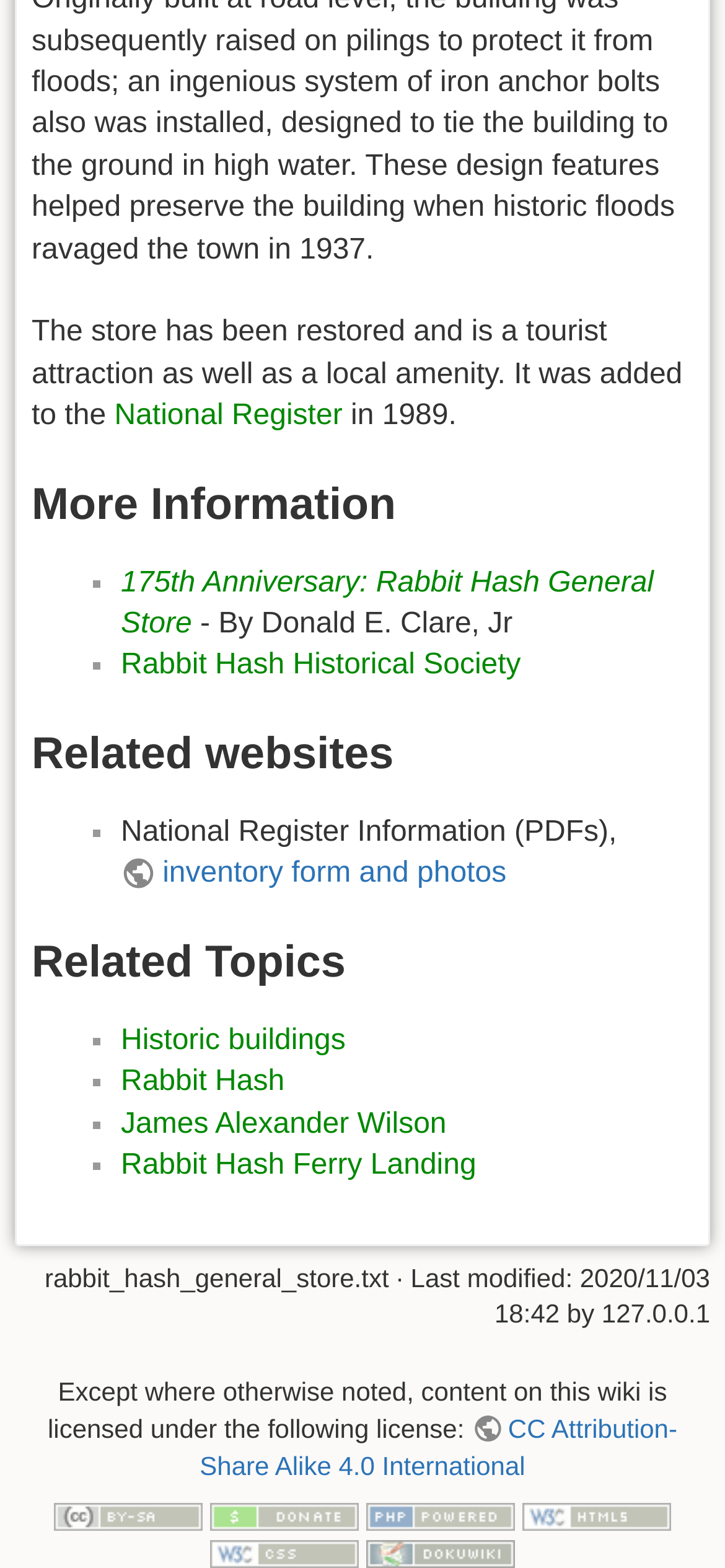In what year was the store added to the National Register?
Give a detailed explanation using the information visible in the image.

The year 1989 is mentioned in the StaticText 'in 1989.' which is a part of the first paragraph on the webpage, indicating that the store was added to the National Register in 1989.